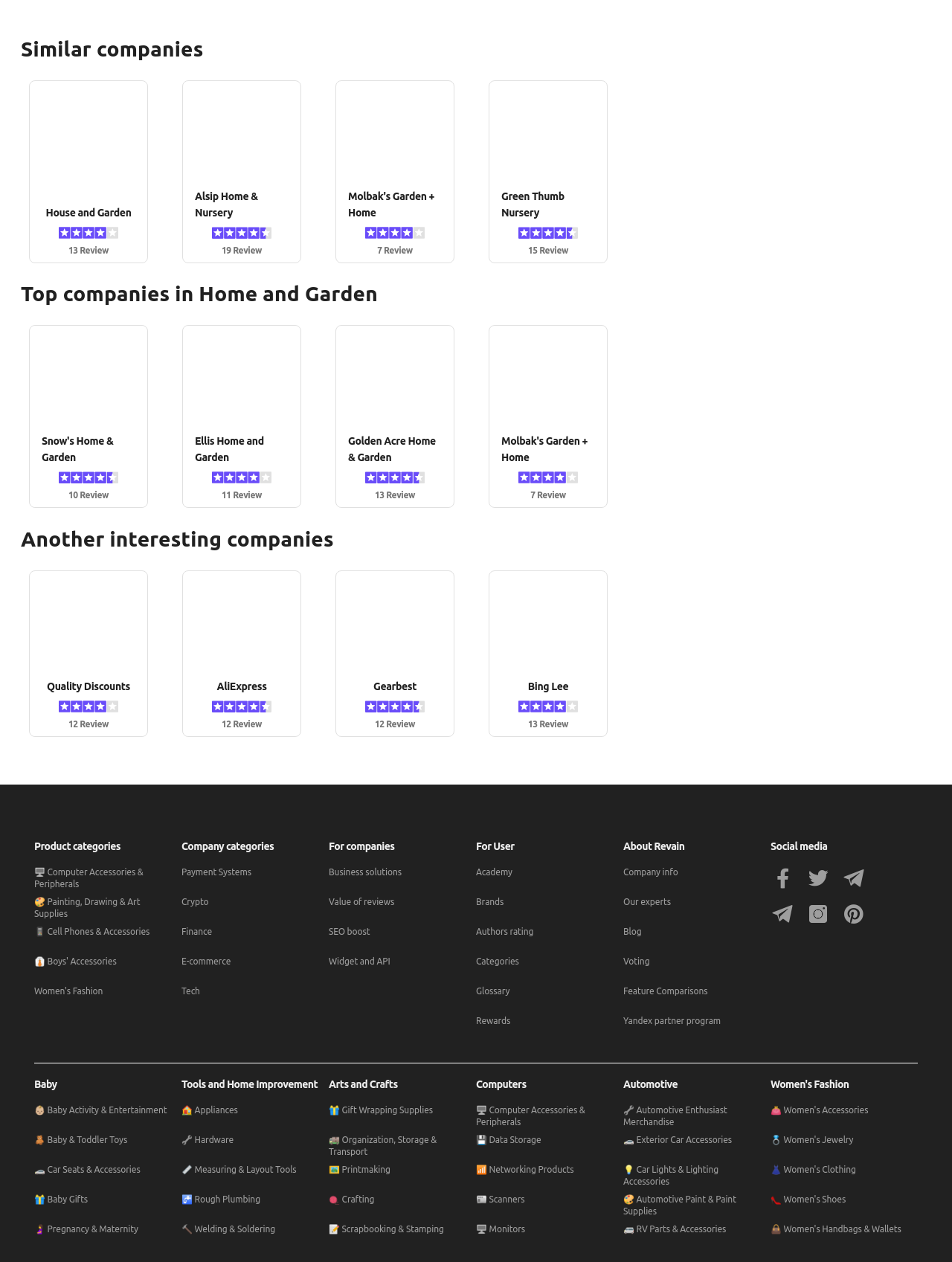Find the bounding box coordinates of the area that needs to be clicked in order to achieve the following instruction: "Check the 'Revain Facebook' social media link". The coordinates should be specified as four float numbers between 0 and 1, i.e., [left, top, right, bottom].

[0.809, 0.686, 0.834, 0.705]